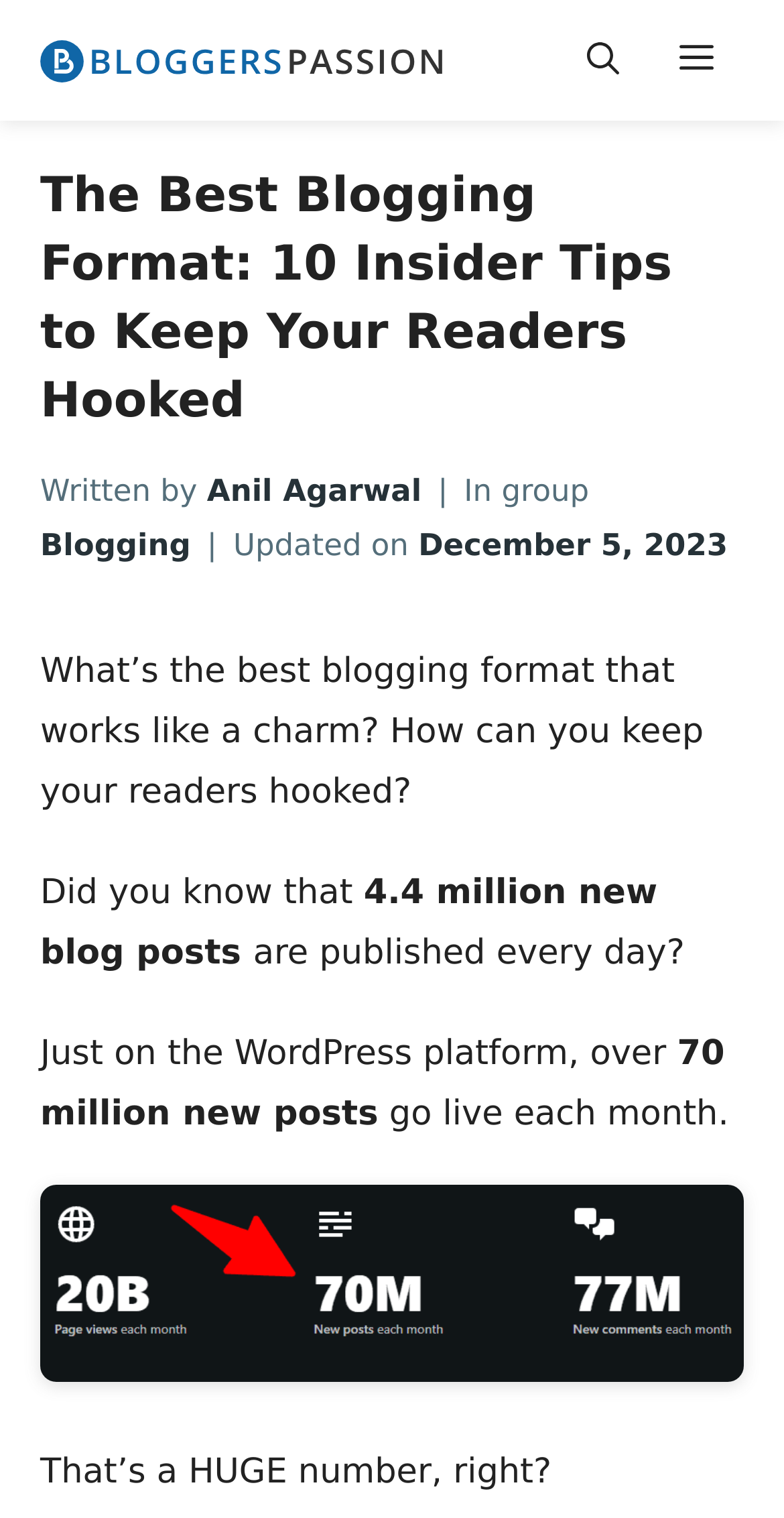Please provide a one-word or short phrase answer to the question:
What is the topic of the article?

Blogging format